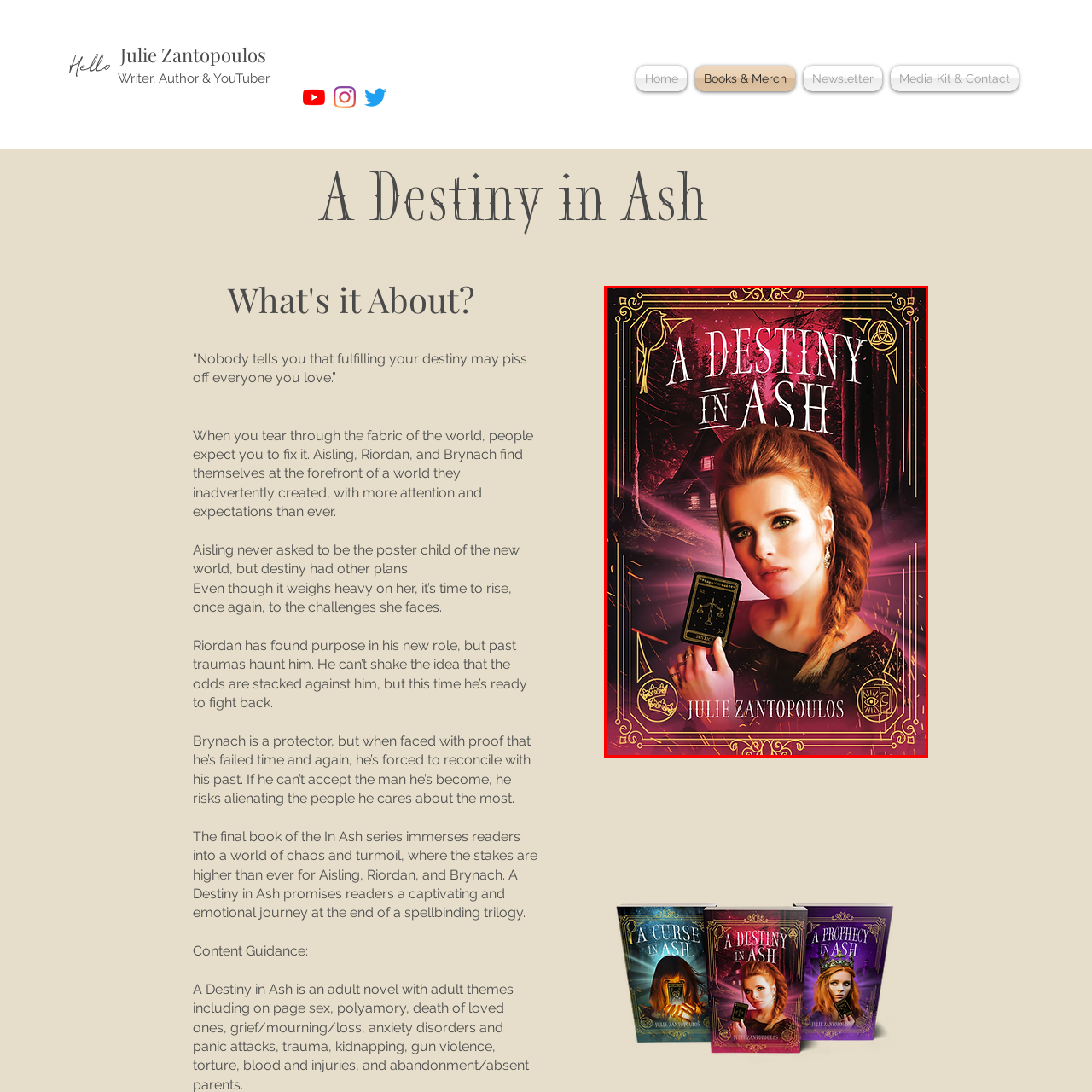Where is the title of the book located on the cover?
Inspect the image enclosed by the red bounding box and provide a detailed and comprehensive answer to the question.

The title of the book, 'A Destiny in Ash', is prominently displayed at the top of the cover, as mentioned in the caption. This placement draws attention to the title and creates a visually appealing design.